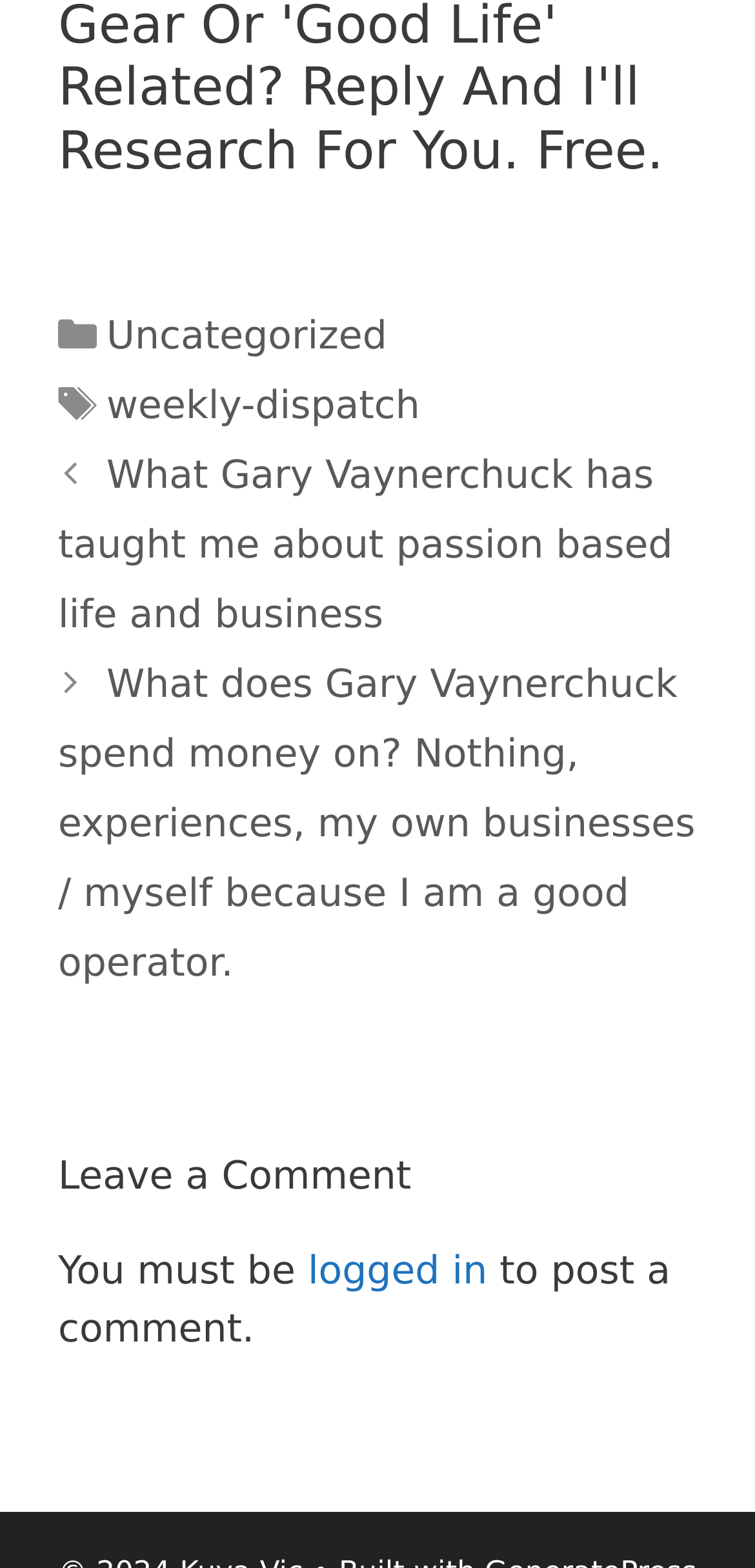Could you please study the image and provide a detailed answer to the question:
What is required to post a comment?

I read the text below the 'Leave a Comment' heading, which states 'You must be logged in to post a comment'.